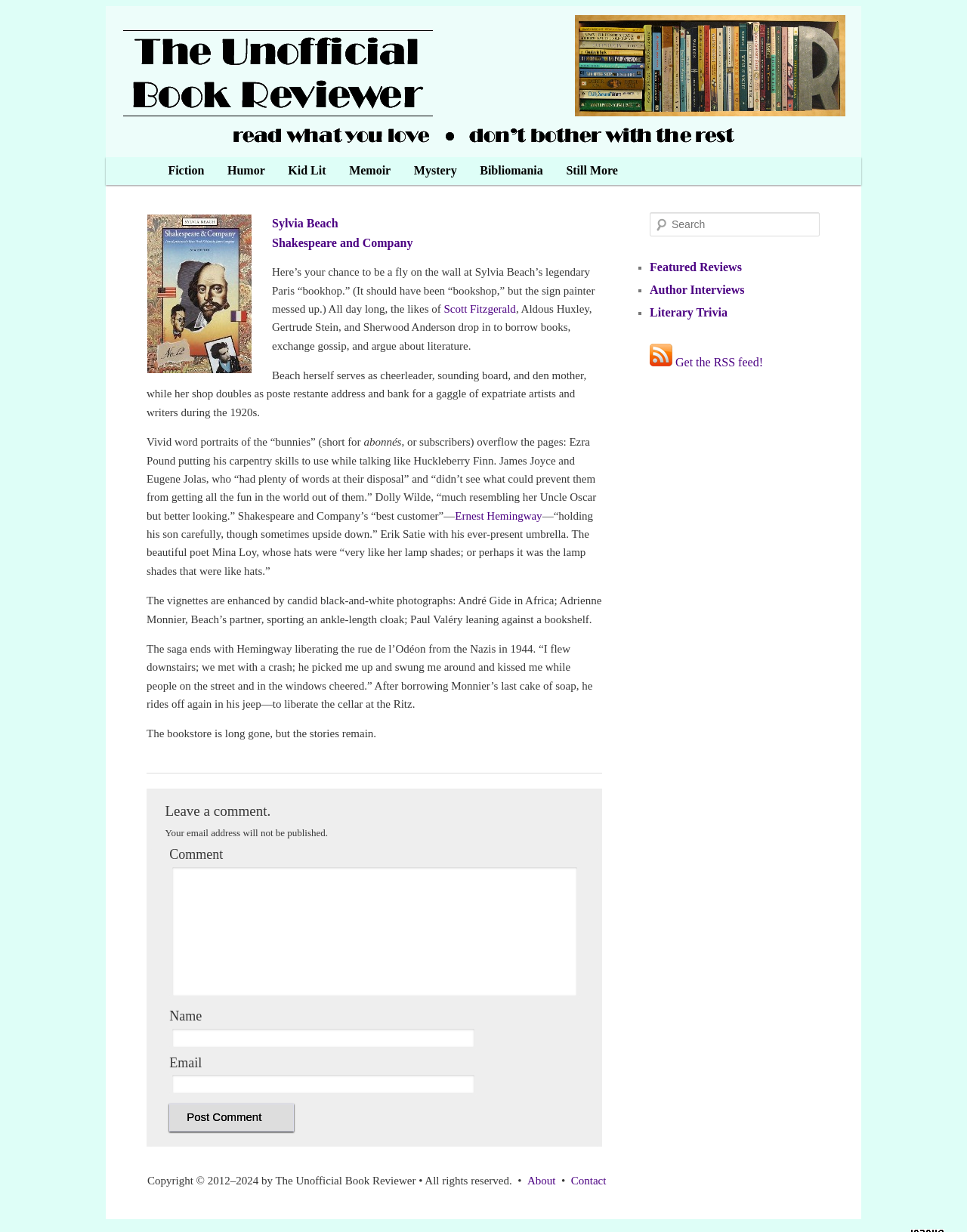Identify the bounding box coordinates of the region that should be clicked to execute the following instruction: "Post a comment".

[0.175, 0.896, 0.304, 0.918]